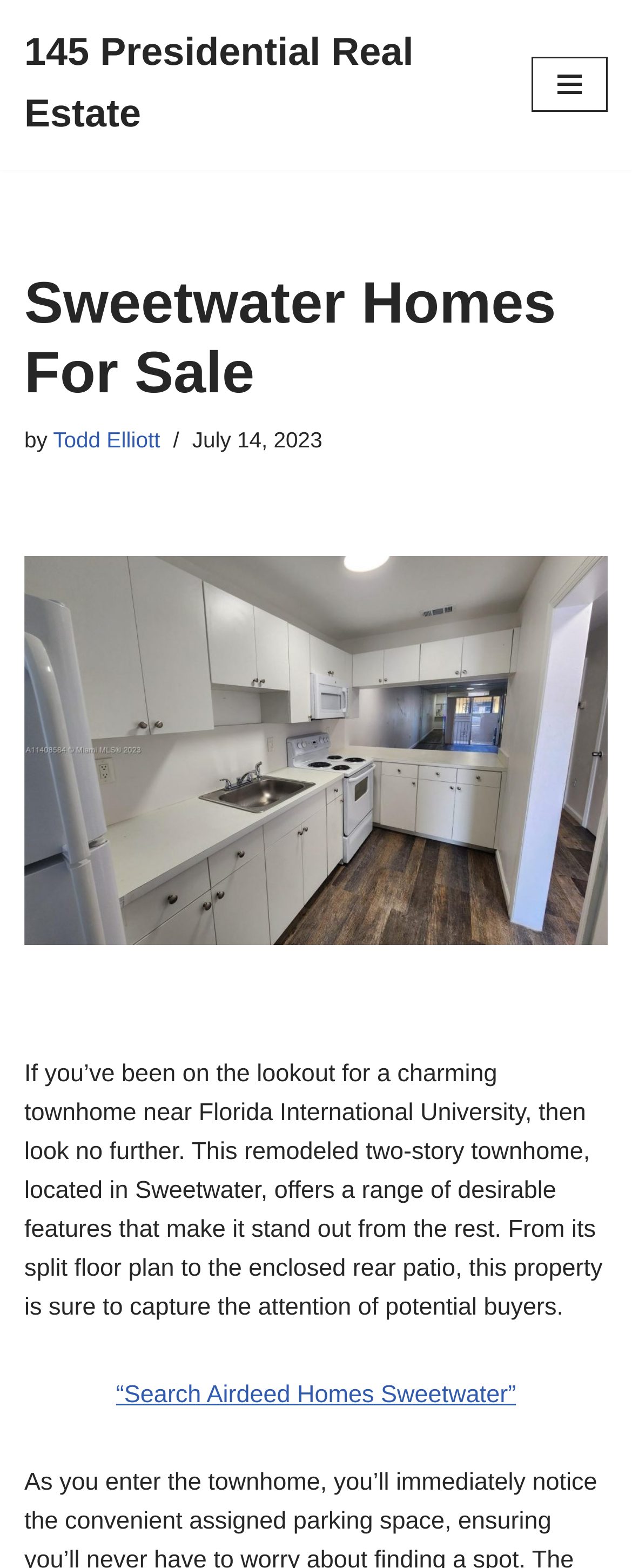Respond to the question below with a concise word or phrase:
What is the feature of the townhome's floor plan?

Split floor plan